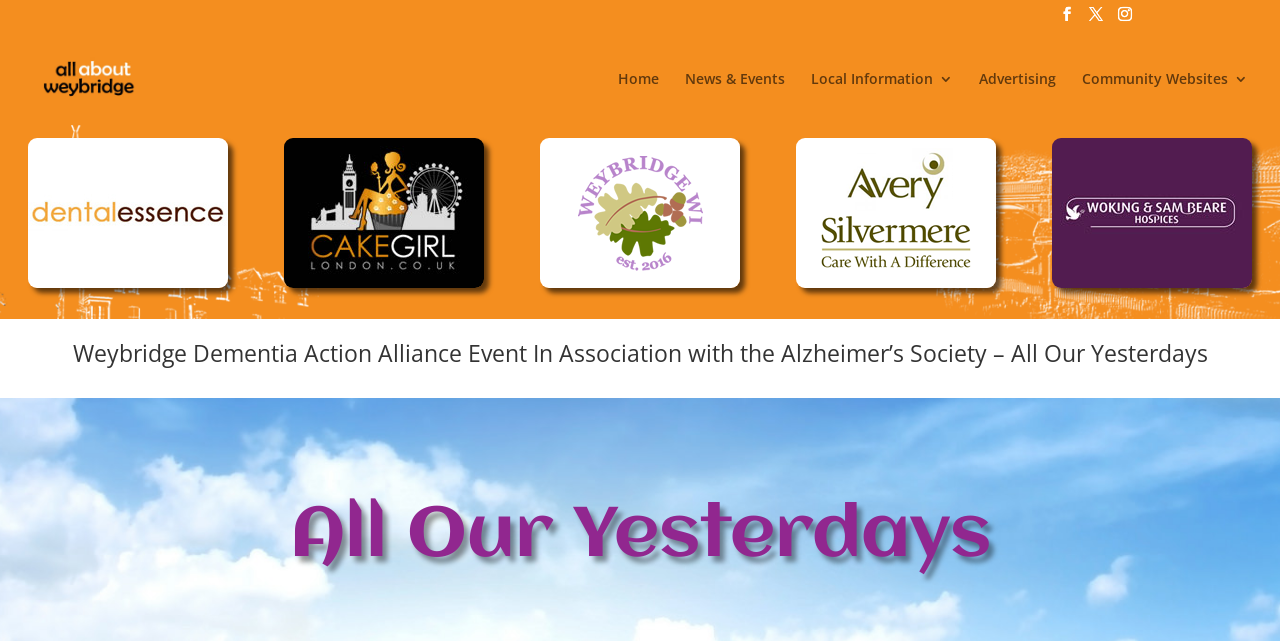Please answer the following question using a single word or phrase: 
What is the name of the event in Weybridge?

All Our Yesterdays